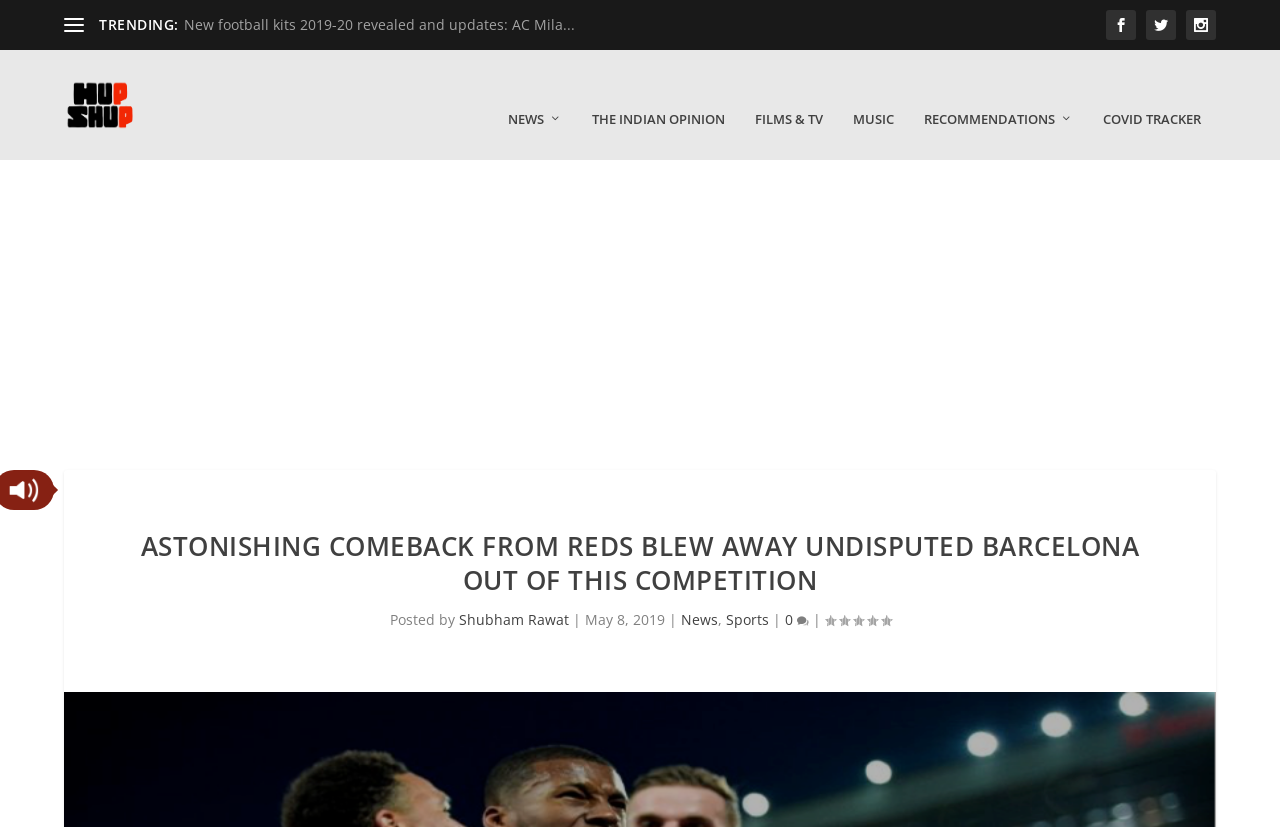Please answer the following question using a single word or phrase: 
What is the date of the main article?

May 8, 2019